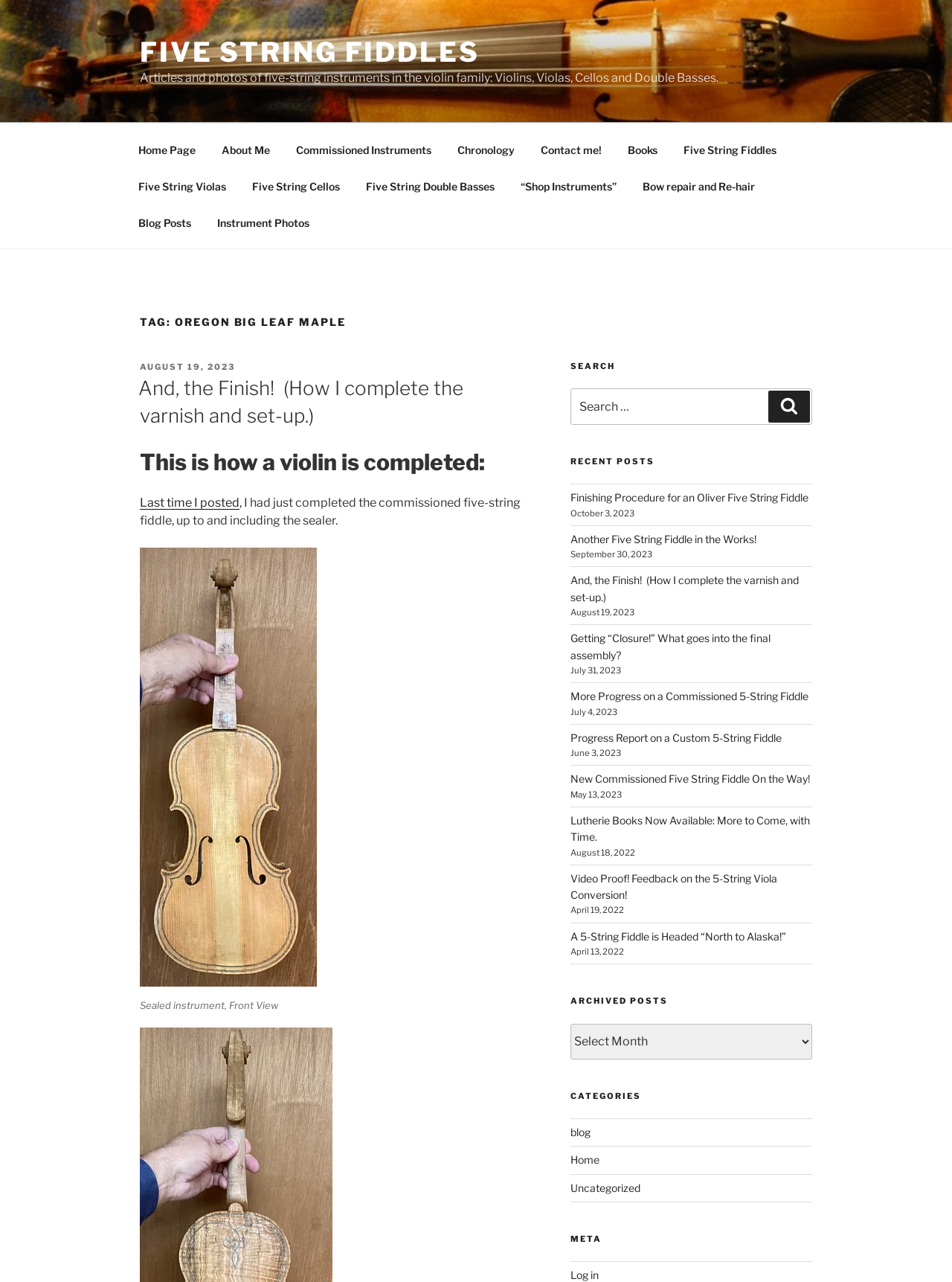Please identify the bounding box coordinates of the area that needs to be clicked to fulfill the following instruction: "Log in to the website."

[0.599, 0.99, 0.629, 1.0]